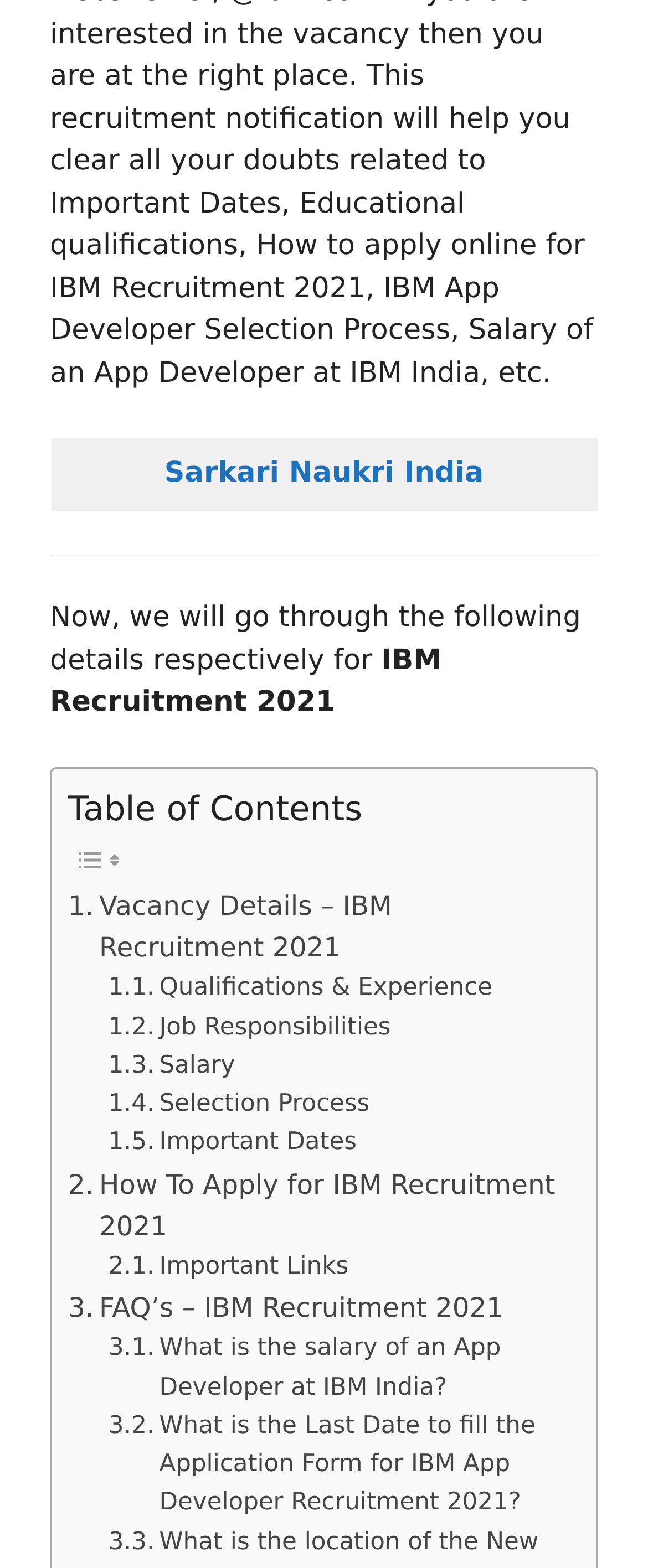Determine the bounding box coordinates of the element that should be clicked to execute the following command: "Read the FAQ’s of IBM Recruitment 2021".

[0.105, 0.821, 0.777, 0.849]